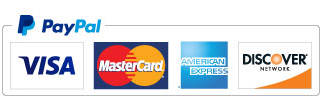Provide a comprehensive description of the image.

This image displays the PayPal acceptance mark, prominently featuring the recognizable PayPal logo alongside symbols of major credit cards: Visa, MasterCard, American Express, and Discover. The design emphasizes the convenience and security of online transactions, suggesting that businesses accepting this payment method offer a reliable option for customers. The inclusion of these well-known credit card brands signals to potential clients the variety of payment options available, enhancing trust and encouraging user engagement.